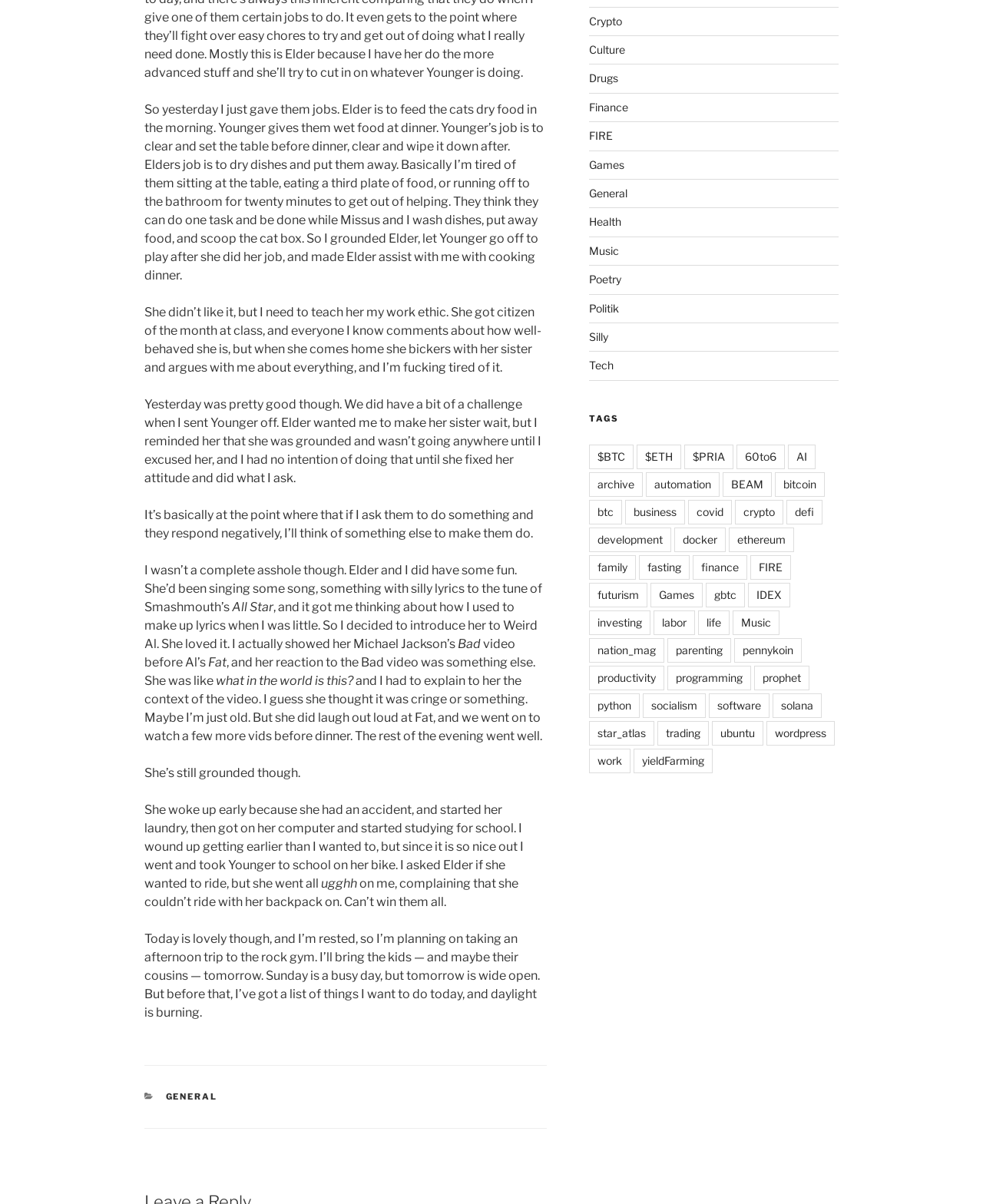How many links are there in the categories section?
Analyze the image and deliver a detailed answer to the question.

There is only one link, 'GENERAL', in the categories section, which is located at the bottom of the webpage.